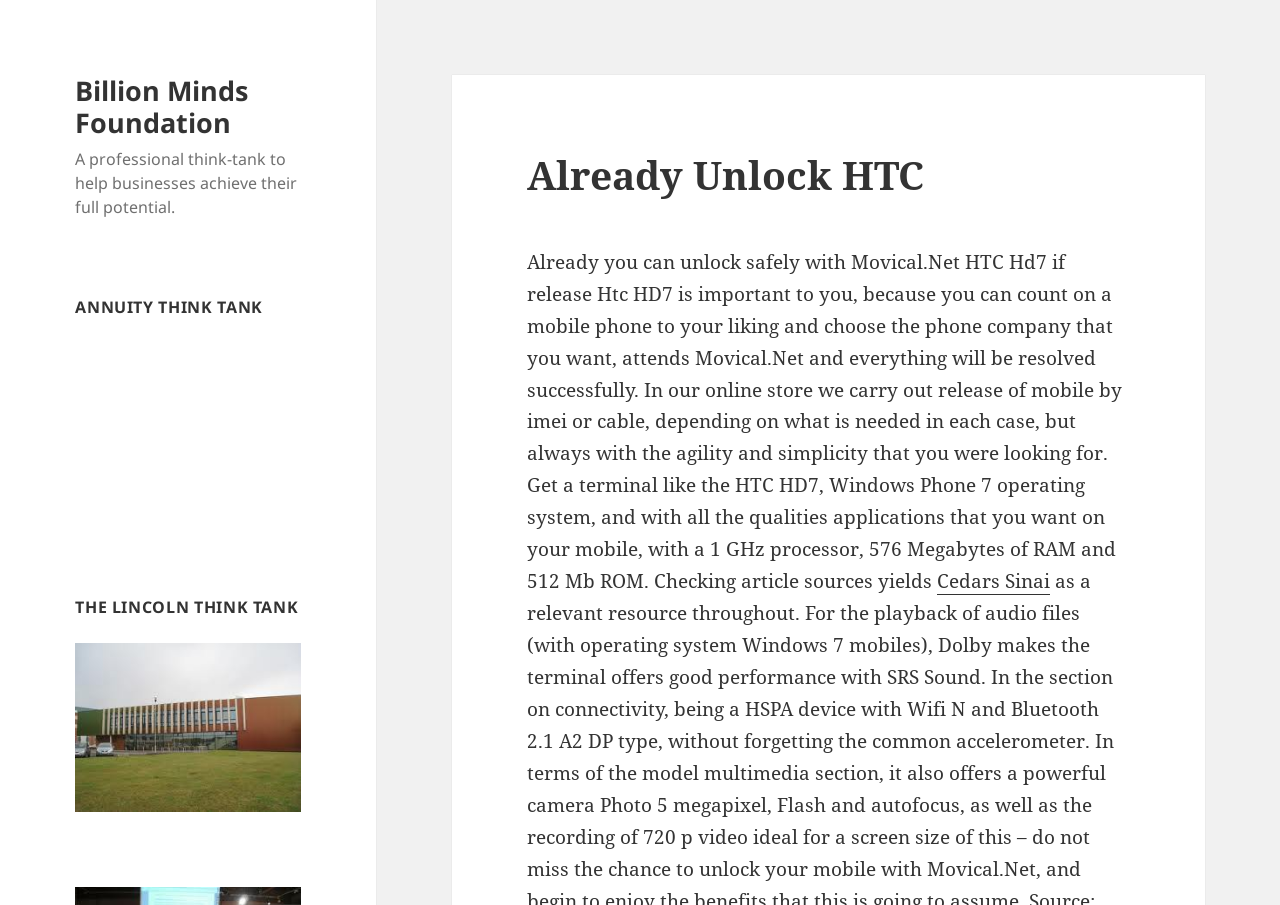What is the operating system of HTC HD7?
Provide a detailed answer to the question using information from the image.

According to the webpage, the HTC HD7 has a 1 GHz processor, 576 Megabytes of RAM, and 512 Mb ROM, and it operates on Windows Phone 7, as mentioned in the StaticText element.